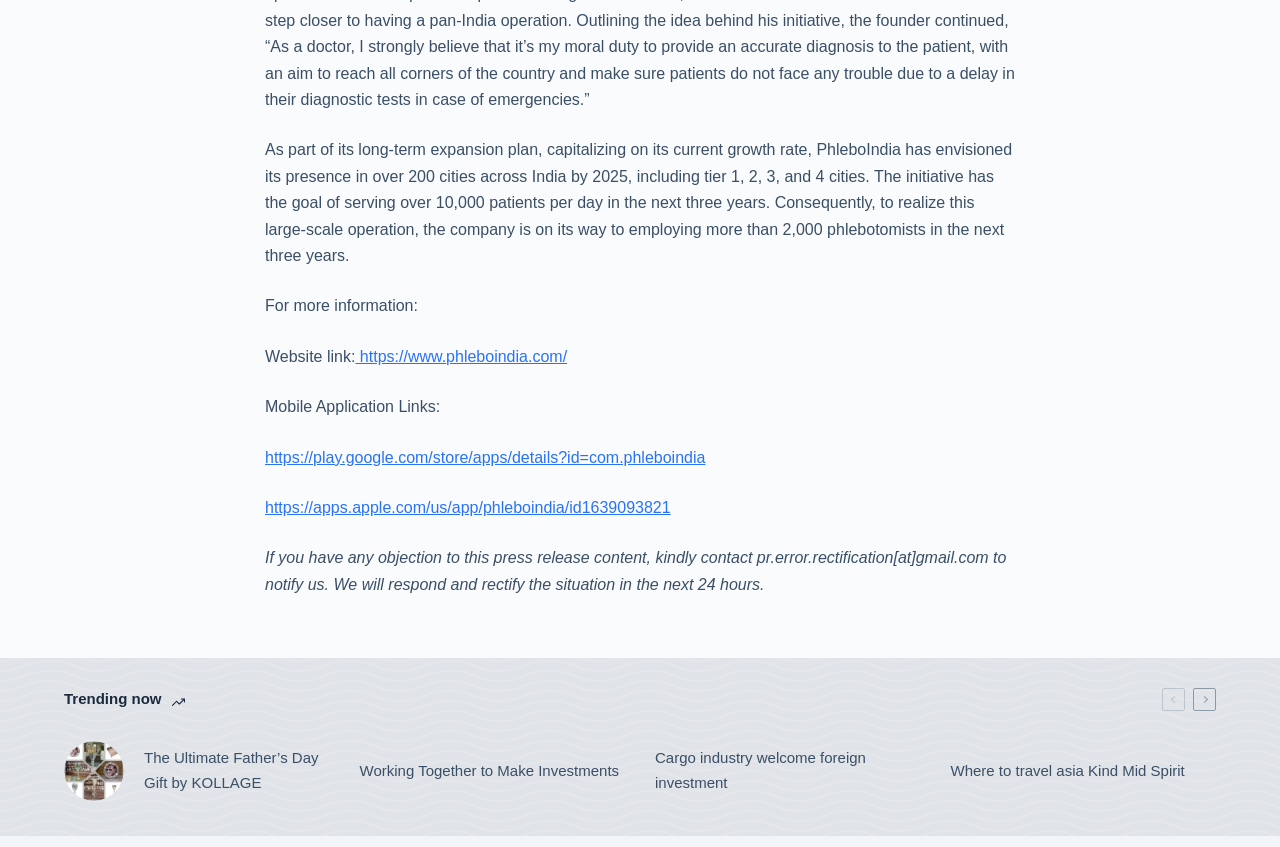How many links are under the 'Trending now' section?
Make sure to answer the question with a detailed and comprehensive explanation.

There are four links under the 'Trending now' section, namely 'The Ultimate Father’s Day Gift by KOLLAGE', 'Working Together to Make Investments', 'Cargo industry welcome foreign investment', and 'Where to travel asia Kind Mid Spirit'.